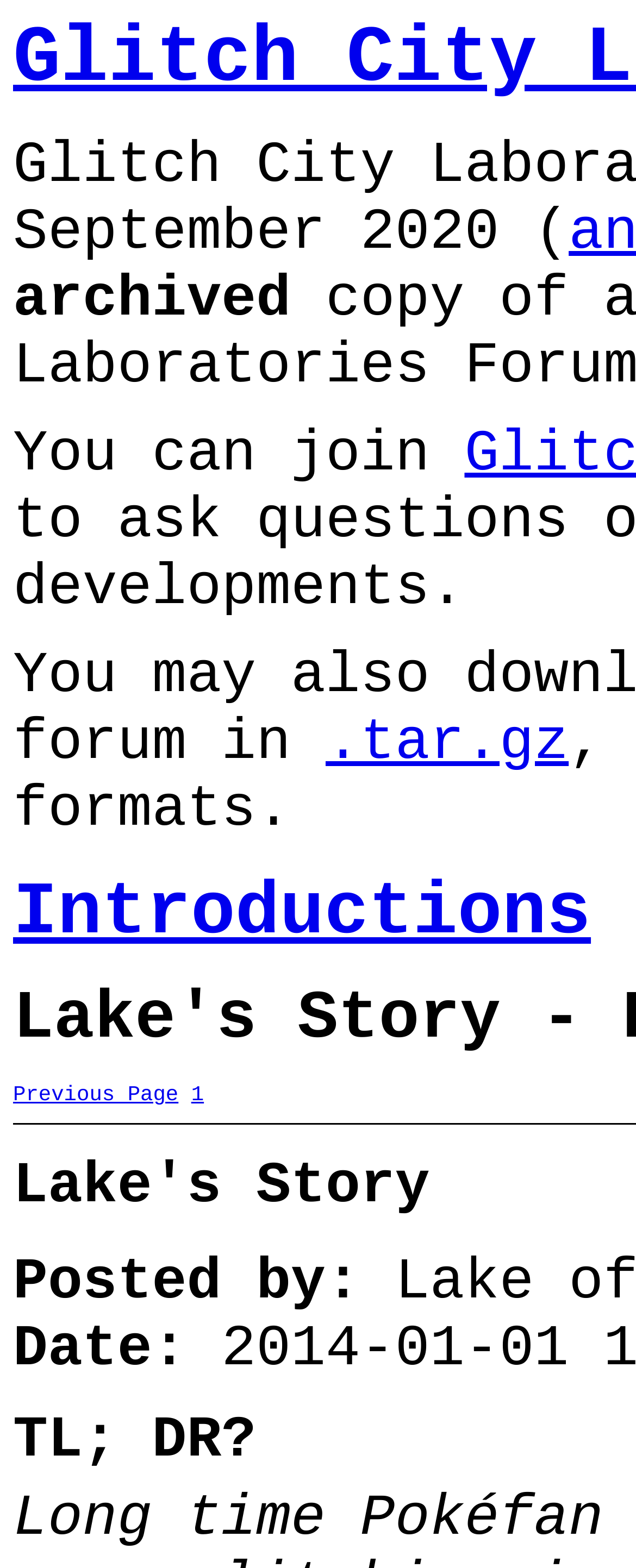Determine the bounding box coordinates (top-left x, top-left y, bottom-right x, bottom-right y) of the UI element described in the following text: Jobs at Boxing Social

None